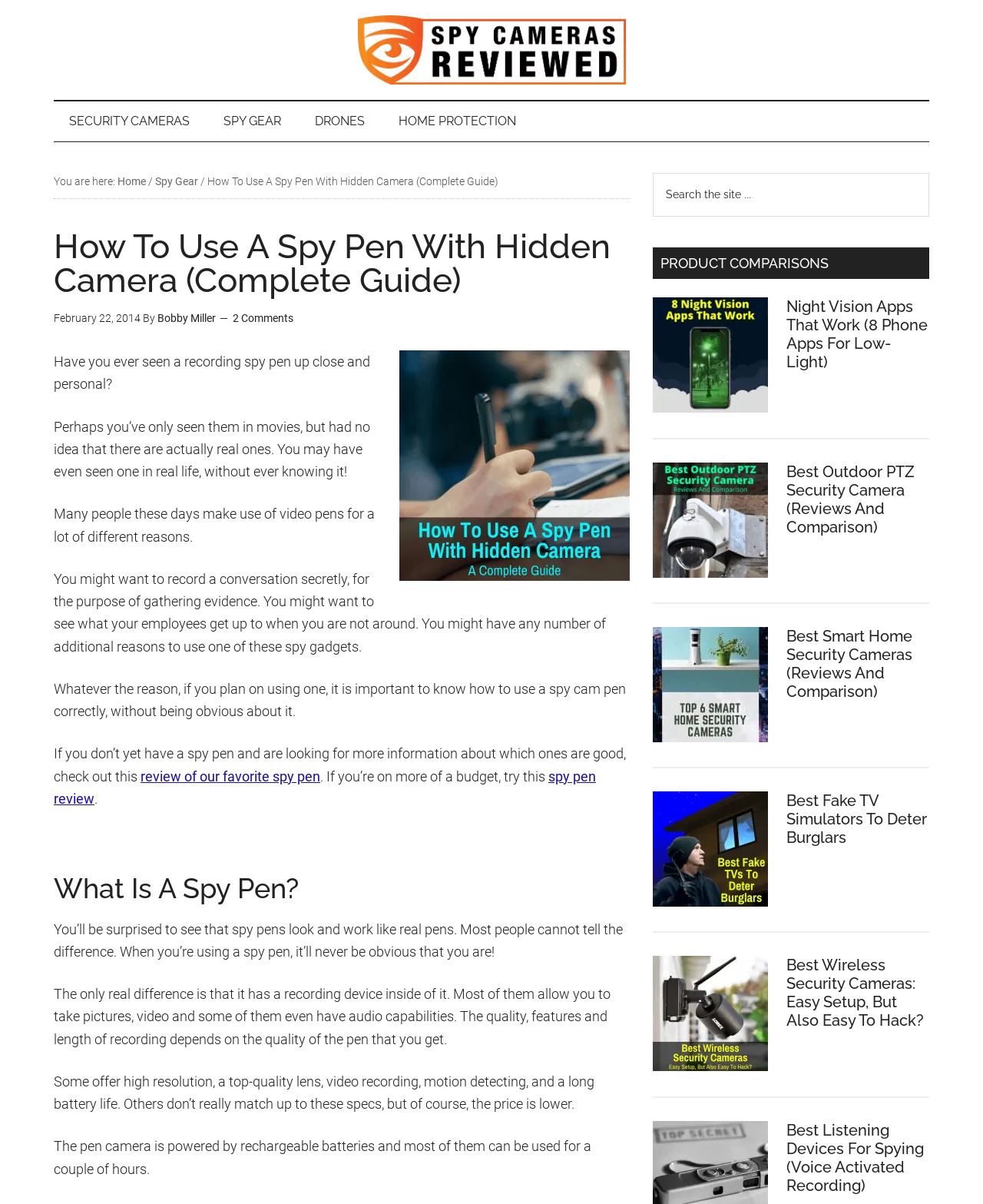Can you give a comprehensive explanation to the question given the content of the image?
What is the purpose of using a spy pen?

Based on the webpage content, it is clear that the purpose of using a spy pen is to record conversations secretly, without being obvious about it. This is mentioned in the paragraph that starts with 'Many people these days make use of video pens for a lot of different reasons.'